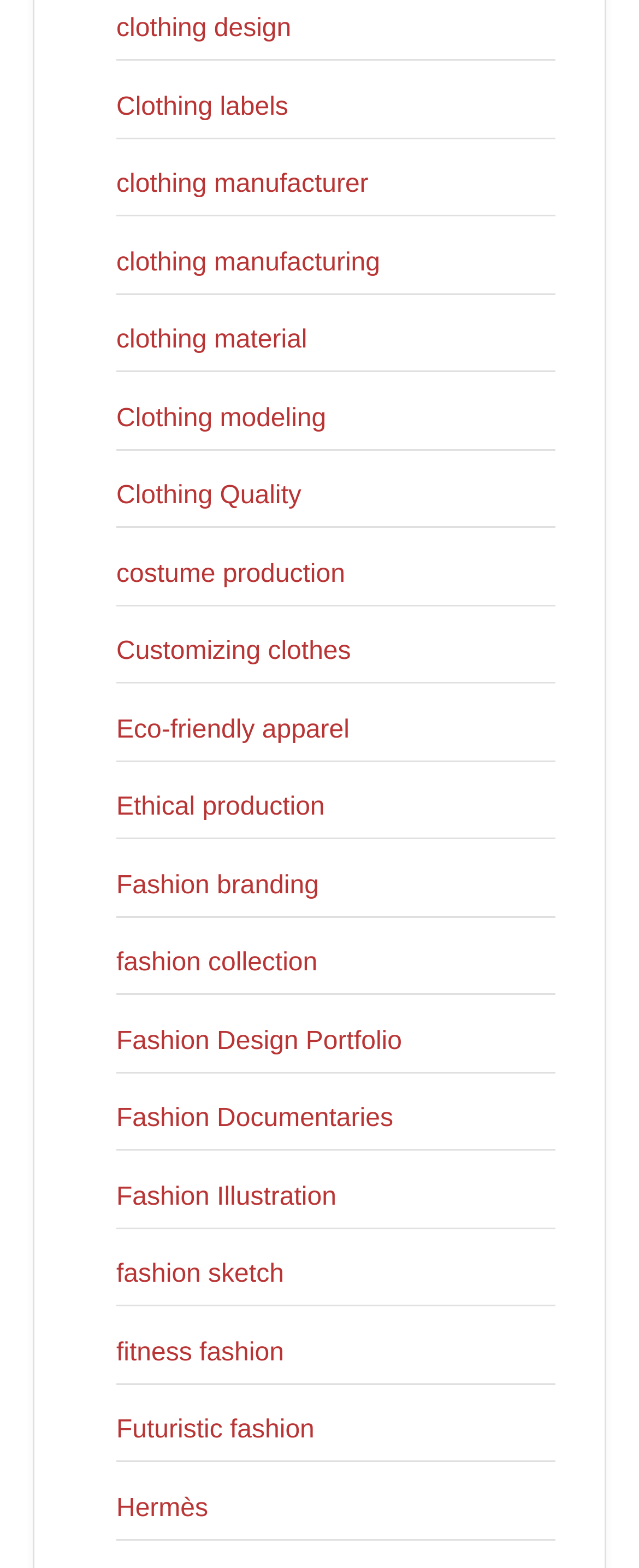Give a one-word or phrase response to the following question: What is the first clothing-related topic?

clothing design